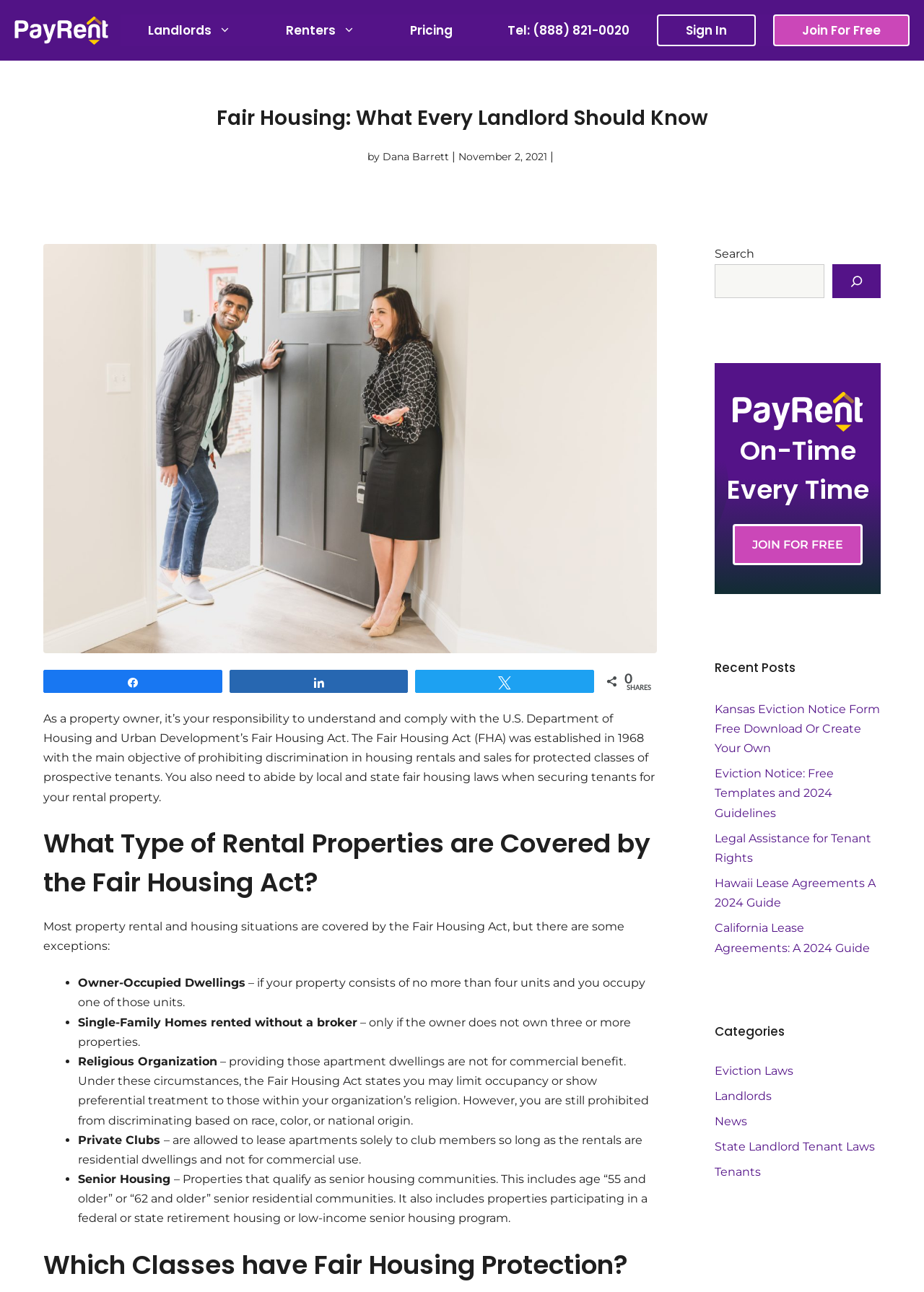Identify and provide the text content of the webpage's primary headline.

Fair Housing: What Every Landlord Should Know